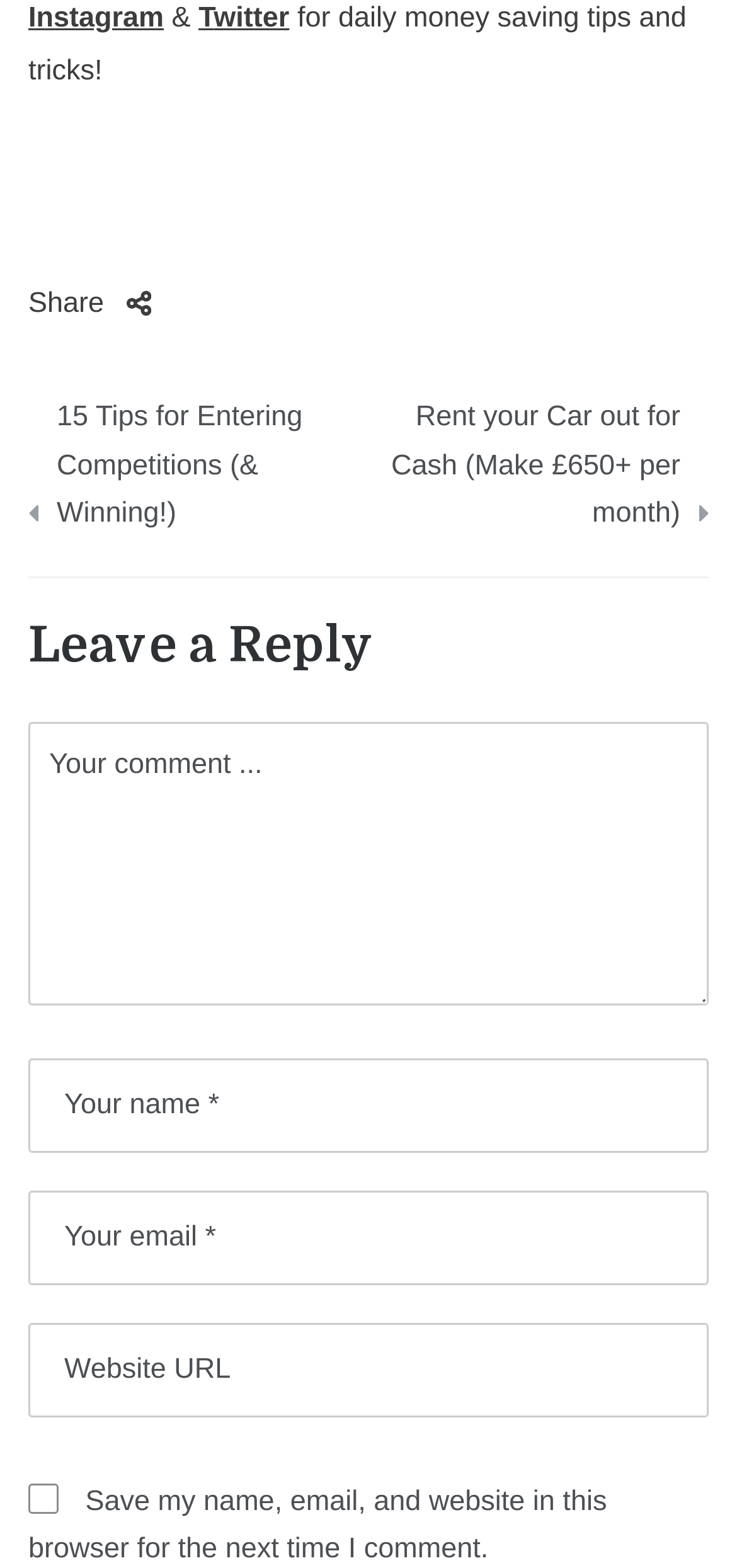What is the topic of the first post?
Please give a detailed and elaborate explanation in response to the question.

The first post is titled '15 Tips for Entering Competitions (& Winning!)' which suggests that the topic of the post is about entering competitions and winning.